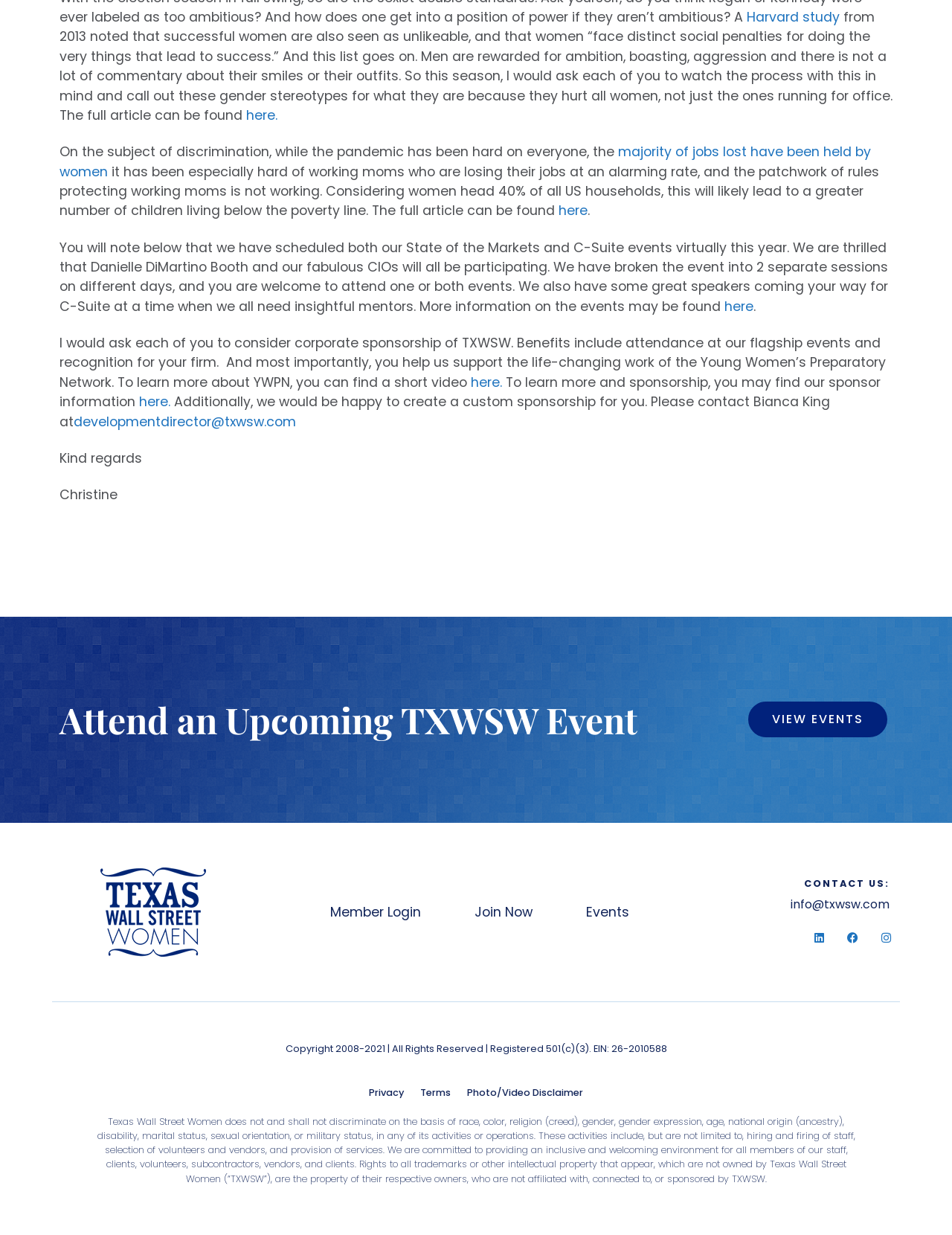Carefully examine the image and provide an in-depth answer to the question: What is the email address to contact for custom sponsorship?

The email address to contact for custom sponsorship is developmentdirector@txwsw.com, which is provided as a point of contact for those interested in creating a custom sponsorship.